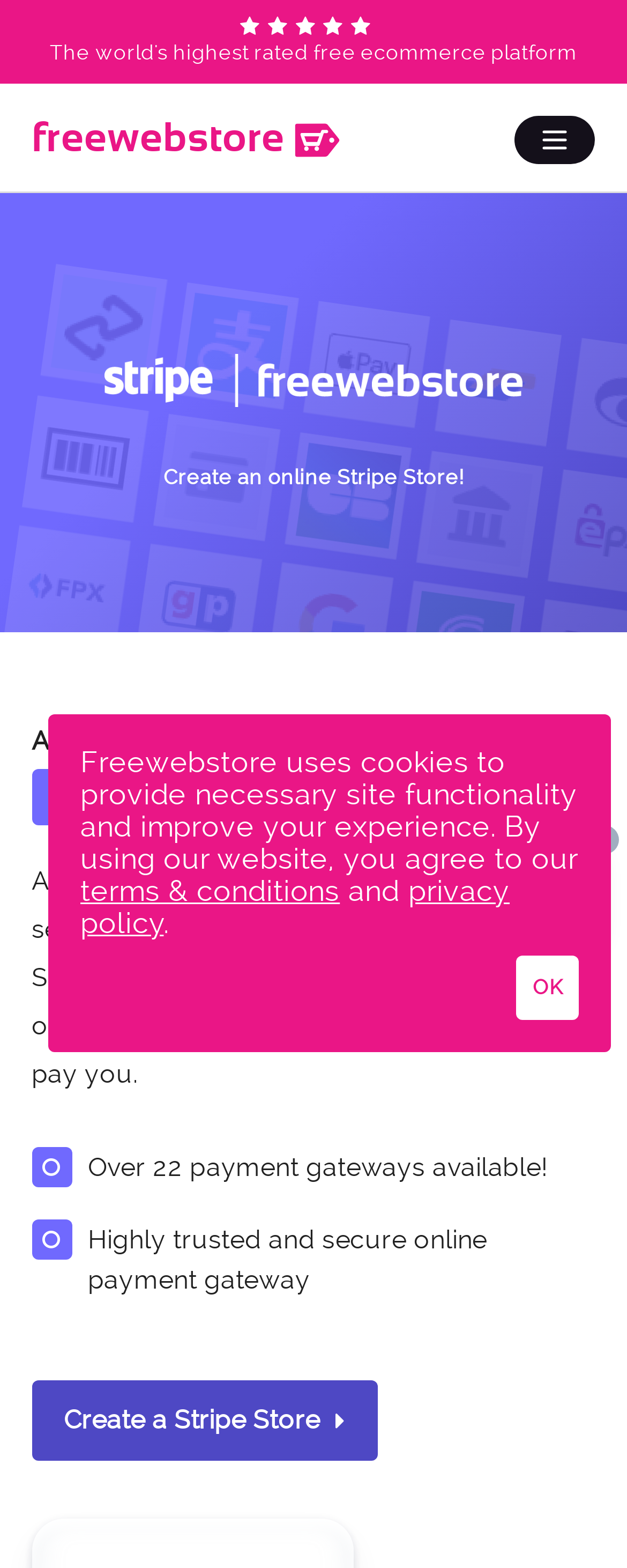From the webpage screenshot, identify the region described by privacy policy. Provide the bounding box coordinates as (top-left x, top-left y, bottom-right x, bottom-right y), with each value being a floating point number between 0 and 1.

[0.128, 0.557, 0.813, 0.599]